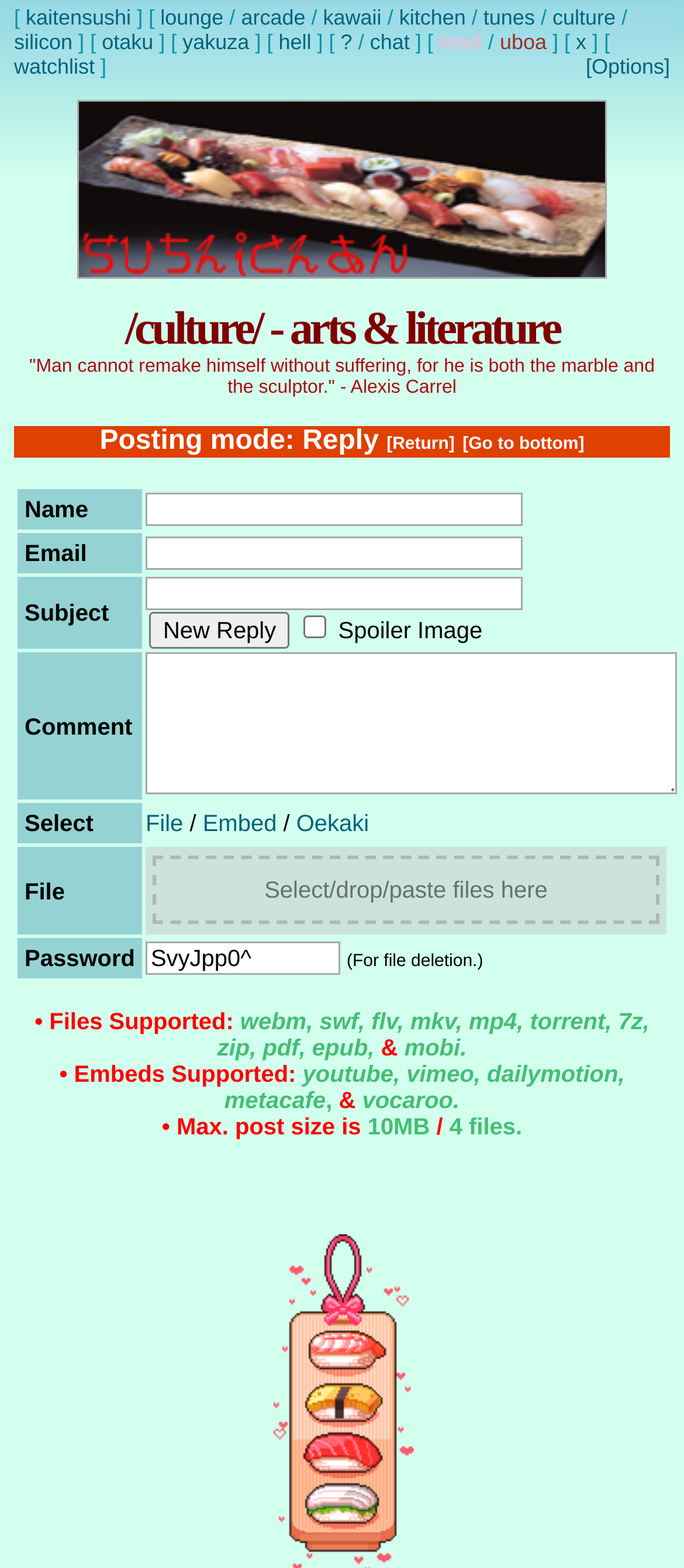Please indicate the bounding box coordinates of the element's region to be clicked to achieve the instruction: "Click on the 'kaitensushi' link". Provide the coordinates as four float numbers between 0 and 1, i.e., [left, top, right, bottom].

[0.038, 0.003, 0.192, 0.019]